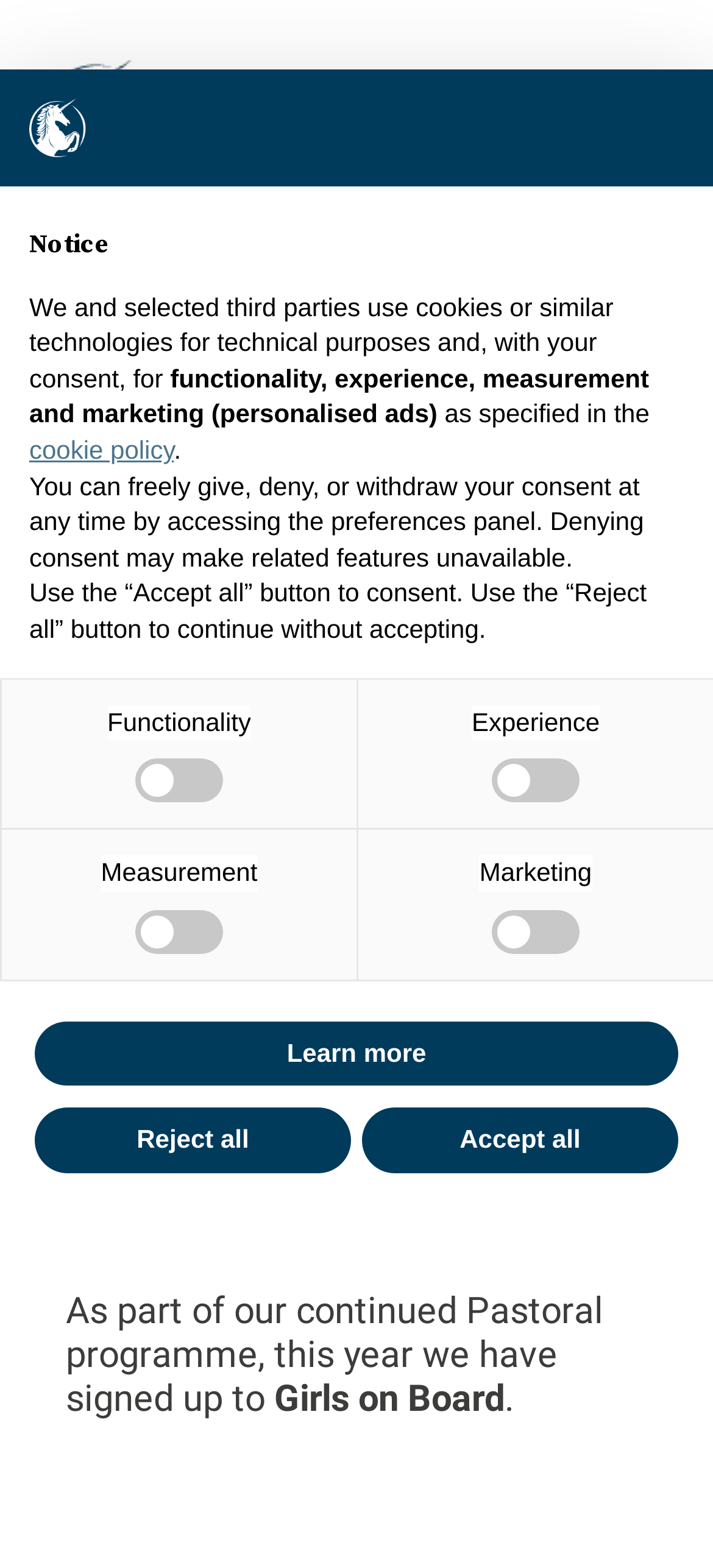Provide the bounding box for the UI element matching this description: "alt="Sancton Wood School"".

[0.059, 0.071, 0.592, 0.099]